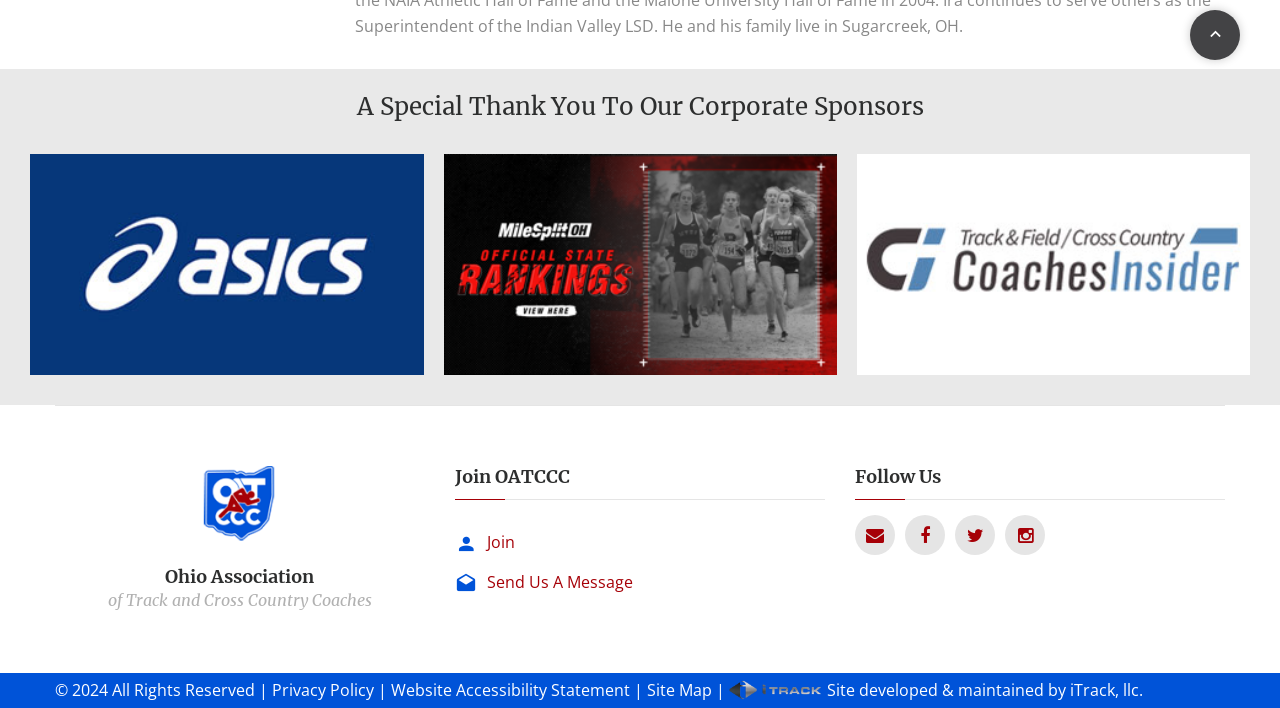Identify the bounding box coordinates for the UI element described as follows: "Visit MileSplit OH". Ensure the coordinates are four float numbers between 0 and 1, formatted as [left, top, right, bottom].

[0.344, 0.203, 0.667, 0.544]